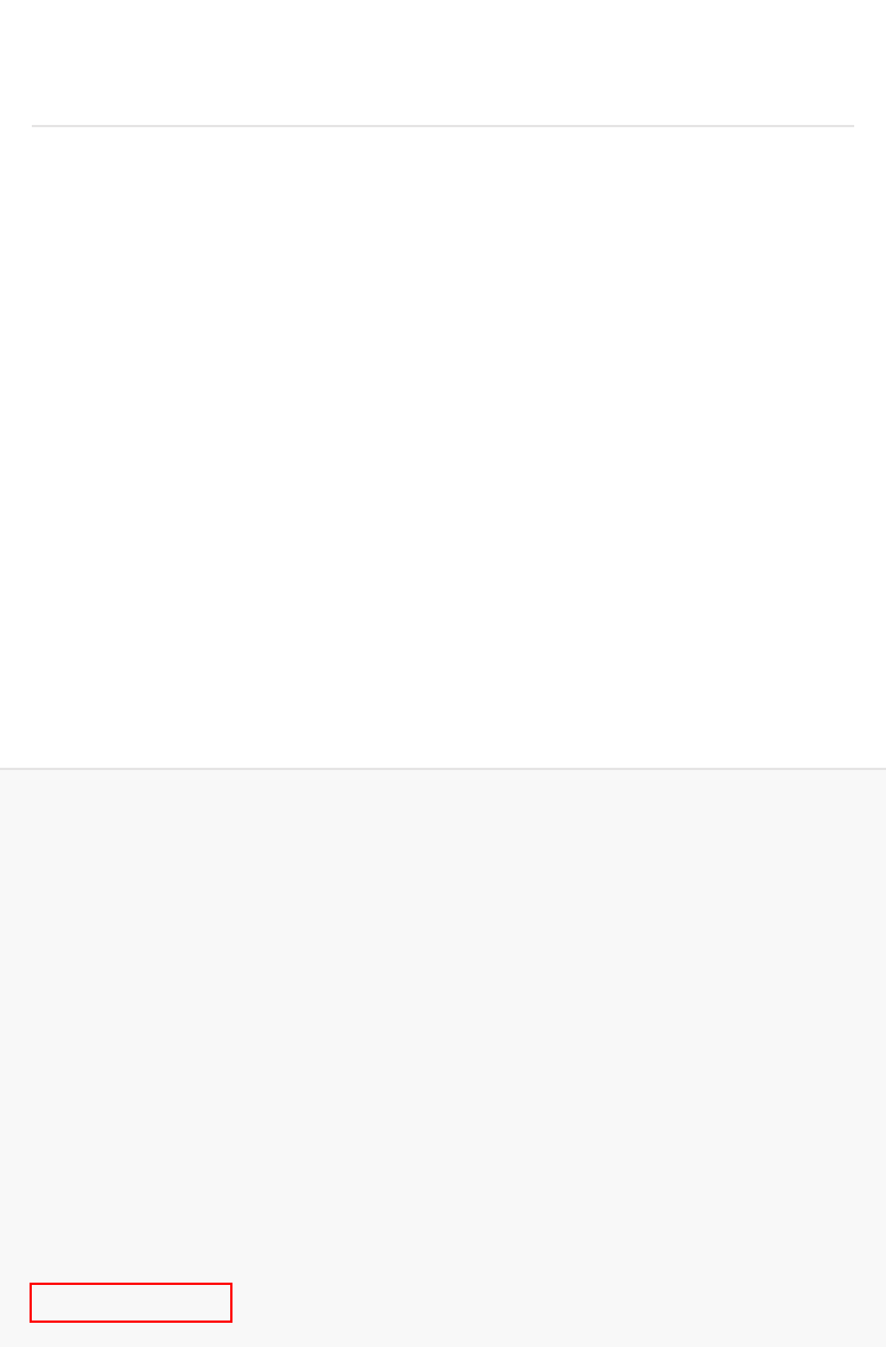Observe the provided screenshot of a webpage that has a red rectangle bounding box. Determine the webpage description that best matches the new webpage after clicking the element inside the red bounding box. Here are the candidates:
A. Privacy & Cookies - Fairhurst
B. Slavery and Human Trafficking Statement - Fairhurst
C. Privacy Notices - Fairhurst
D. Gender Pay Gap Reports - Fairhurst
E. Terms & Conditions - Fairhurst
F. Quality Assurance - Fairhurst
G. Full-Service Digital Agency | KD Web London
H. Certificate of Incorporation - Fairhurst

C